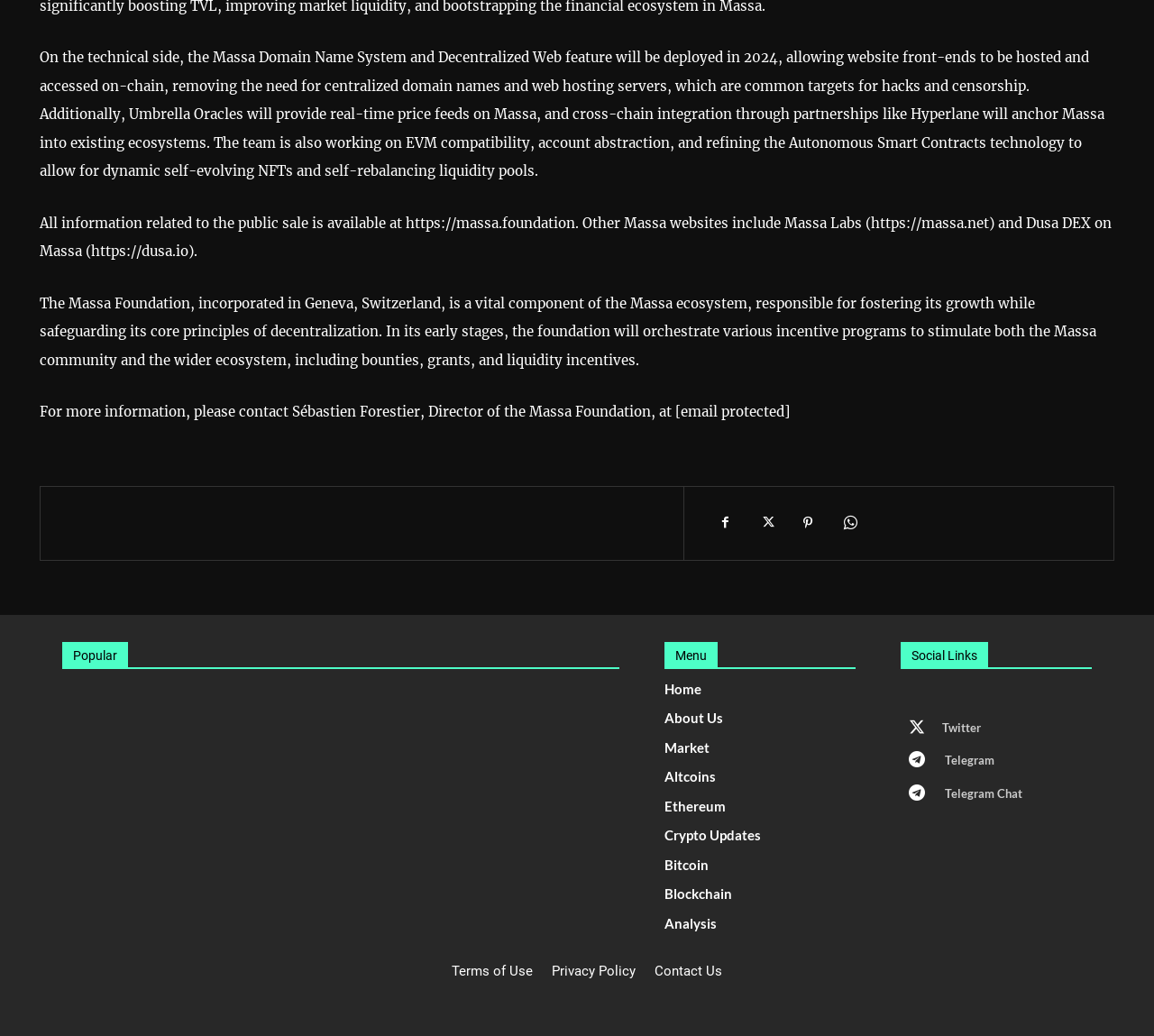Identify the bounding box coordinates of the clickable region to carry out the given instruction: "Contact Sébastien Forestier".

[0.034, 0.389, 0.684, 0.406]